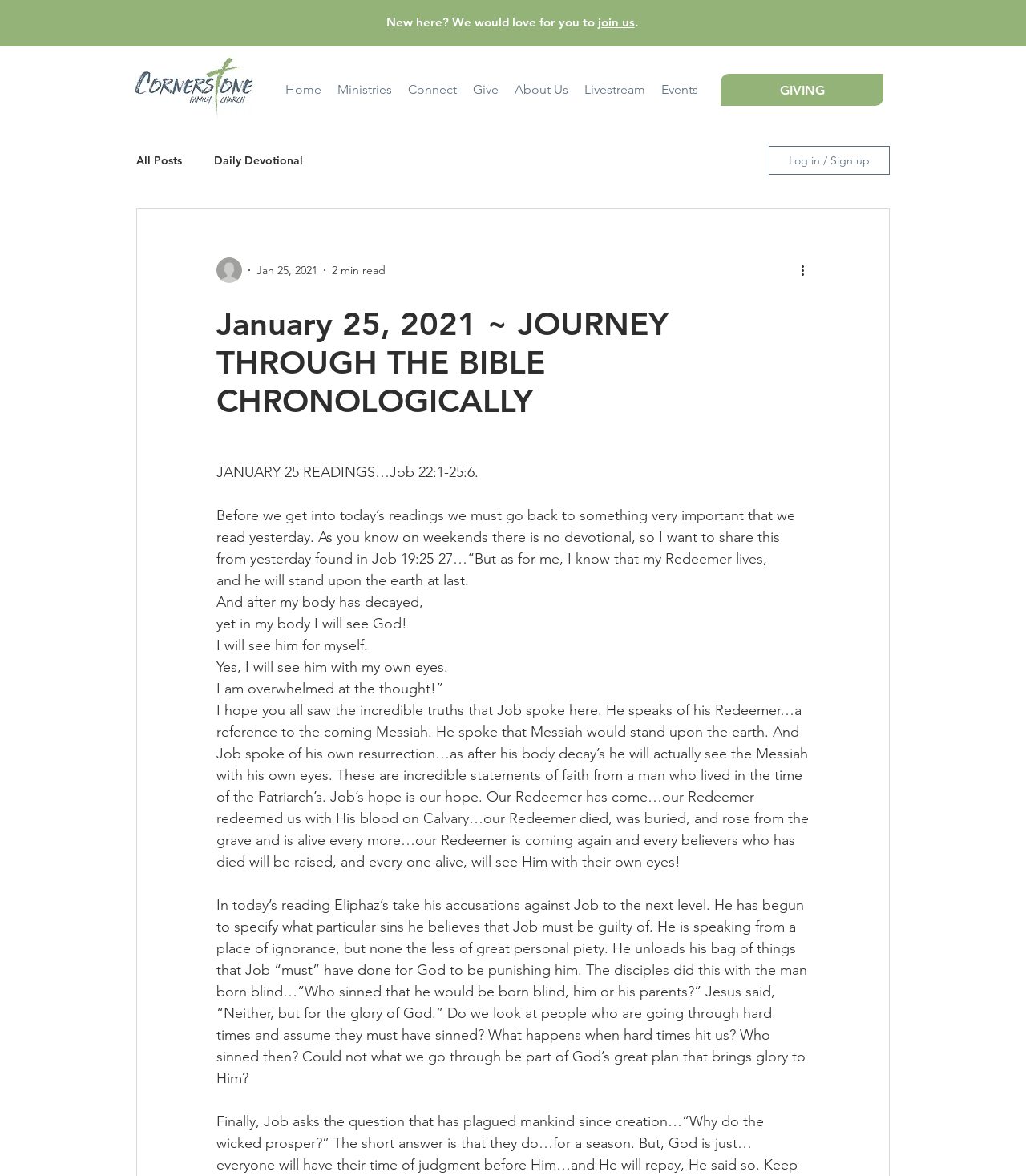Please mark the clickable region by giving the bounding box coordinates needed to complete this instruction: "Click on the 'More actions' button".

[0.778, 0.222, 0.797, 0.238]